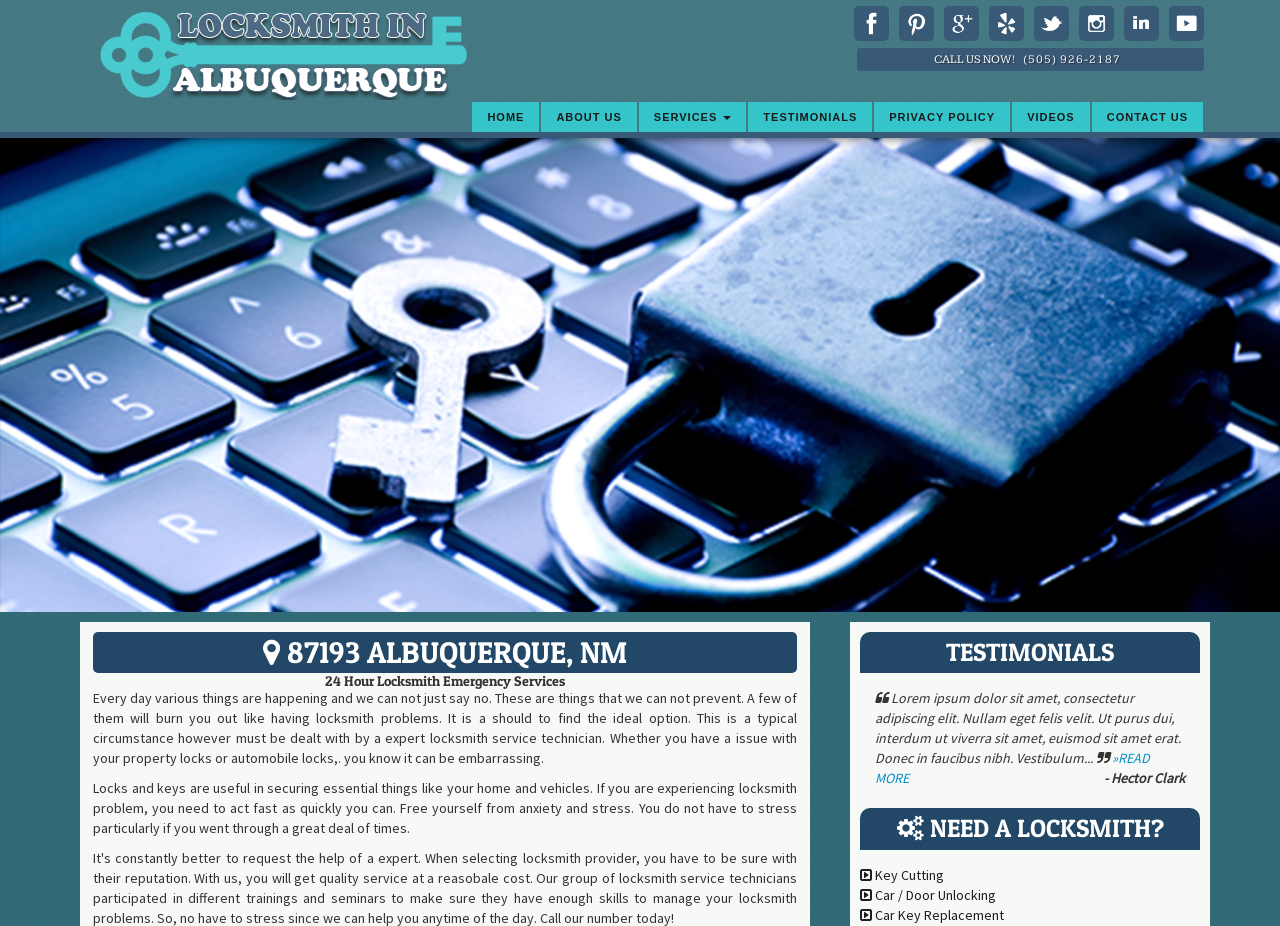Provide the bounding box coordinates of the HTML element described as: "Contact Us". The bounding box coordinates should be four float numbers between 0 and 1, i.e., [left, top, right, bottom].

[0.853, 0.099, 0.94, 0.153]